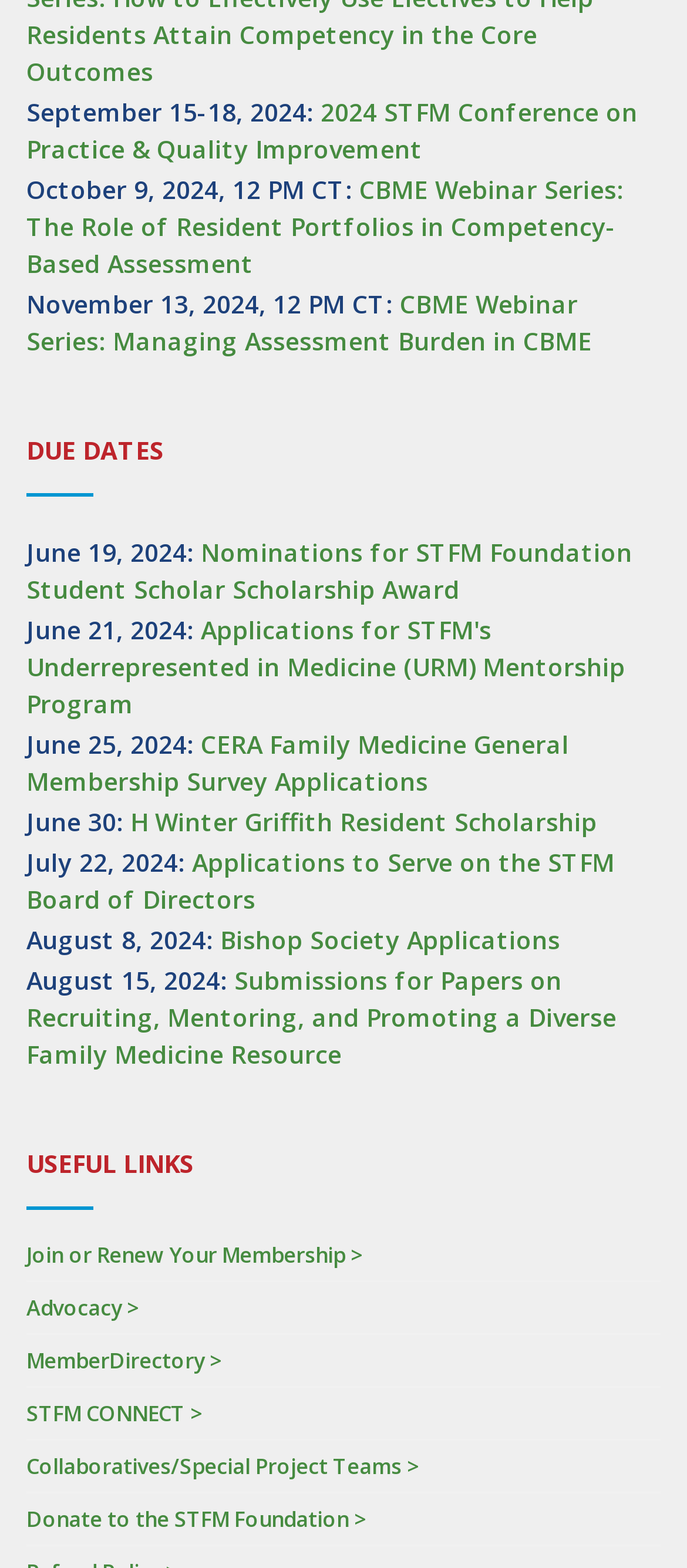Can you identify the bounding box coordinates of the clickable region needed to carry out this instruction: 'Donate to the STFM Foundation'? The coordinates should be four float numbers within the range of 0 to 1, stated as [left, top, right, bottom].

[0.038, 0.959, 0.533, 0.978]